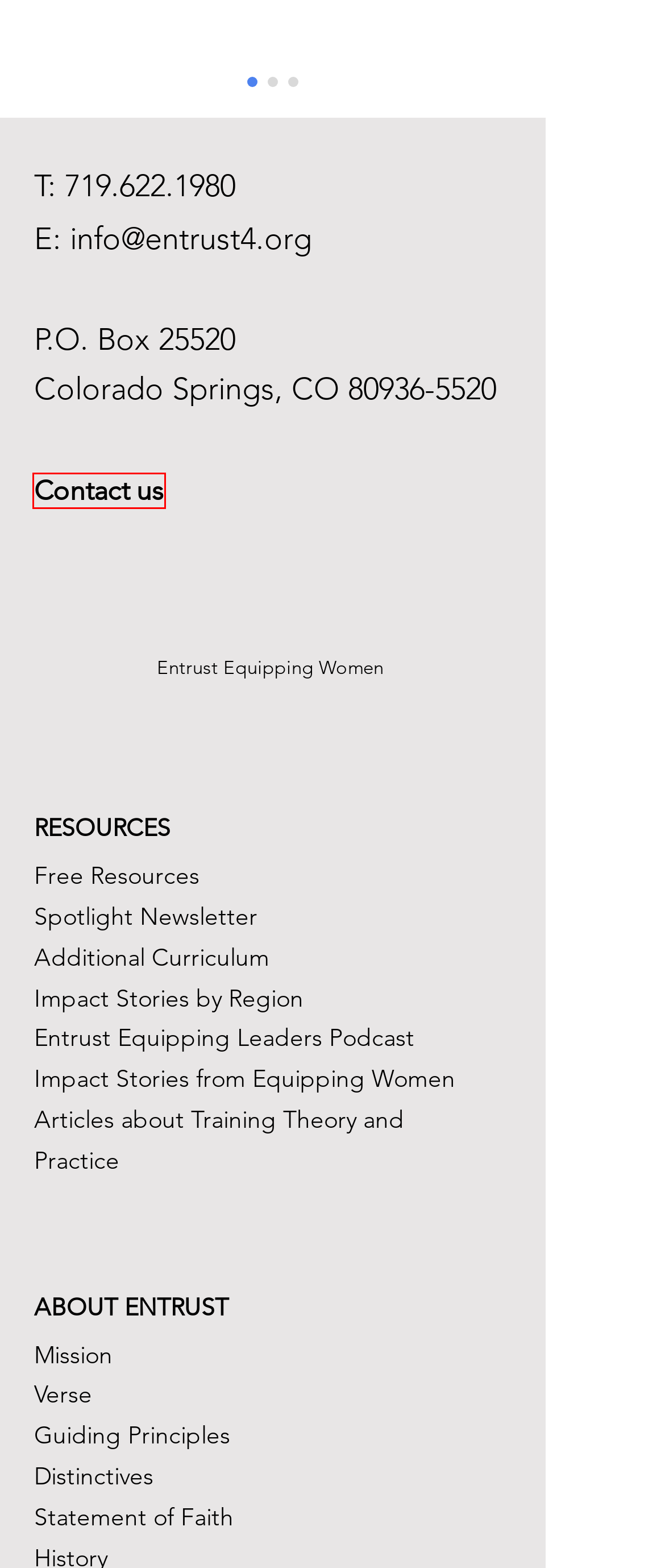Take a look at the provided webpage screenshot featuring a red bounding box around an element. Select the most appropriate webpage description for the page that loads after clicking on the element inside the red bounding box. Here are the candidates:
A. Free tips and resources | Entrust
B. Mission and Values | Entrust
C. Spotlight Newsletter | Entrust
D. Distinctives | Entrust
E. Additional Curriculum | Entrust
F. Equipping Women Stories | Entrust
G. Contact | Entrust
H. Equipping Women | Entrust

G